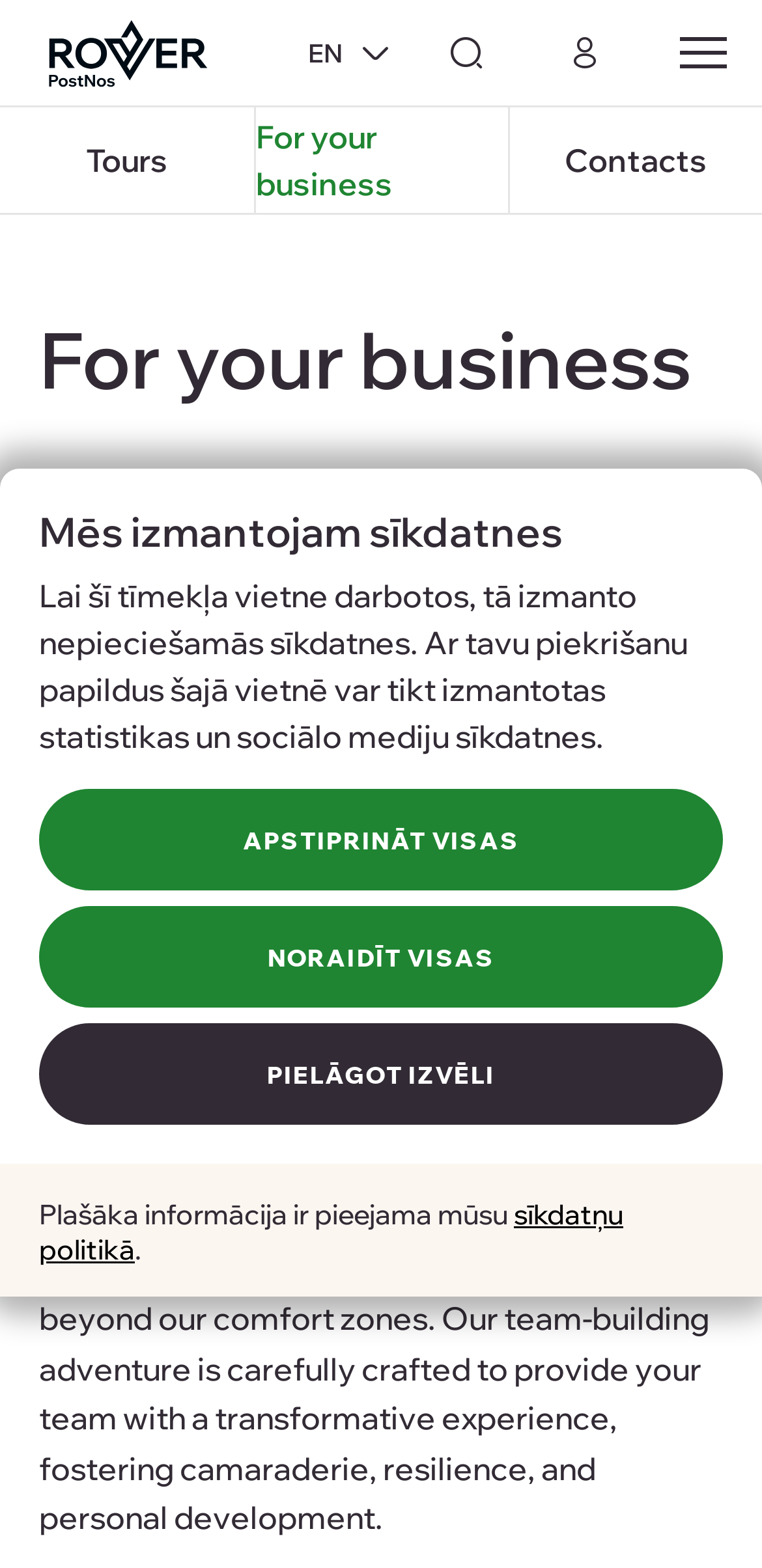Please find the bounding box coordinates of the element that must be clicked to perform the given instruction: "Learn why choose us". The coordinates should be four float numbers from 0 to 1, i.e., [left, top, right, bottom].

[0.051, 0.723, 0.223, 0.753]